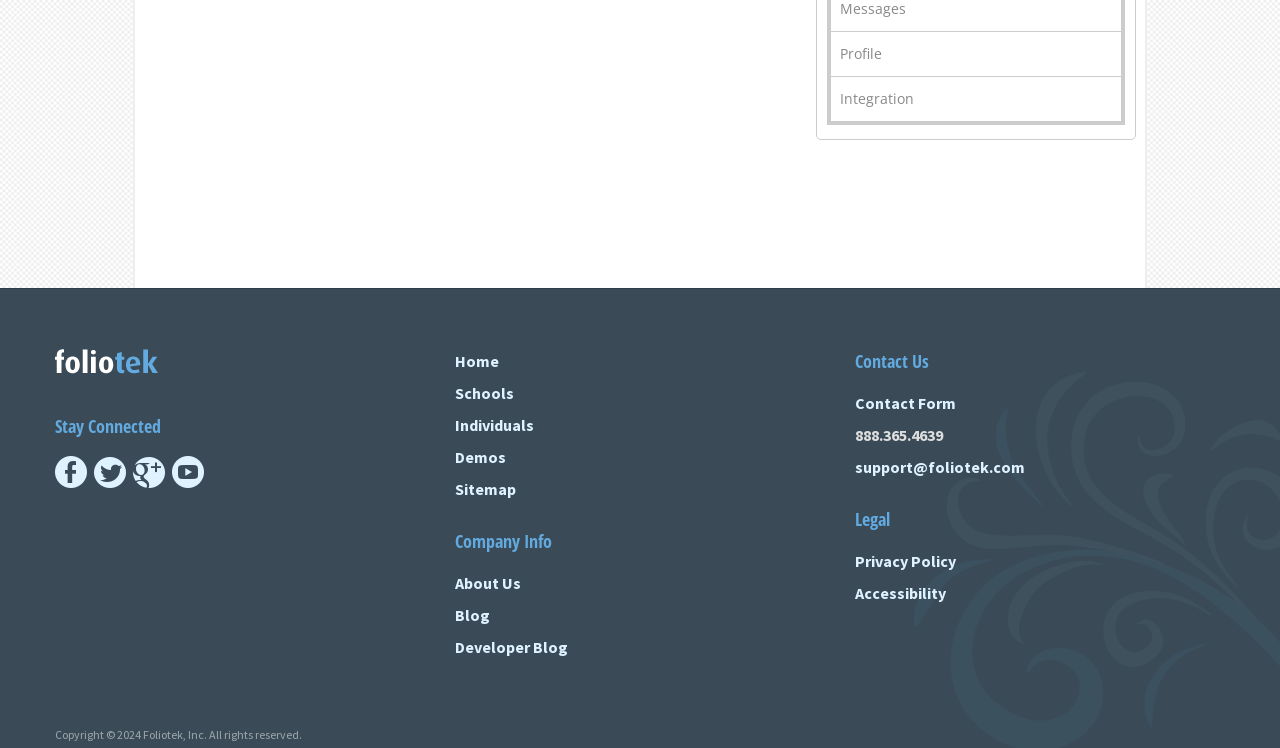Identify the coordinates of the bounding box for the element described below: "Schools". Return the coordinates as four float numbers between 0 and 1: [left, top, right, bottom].

[0.355, 0.512, 0.402, 0.539]